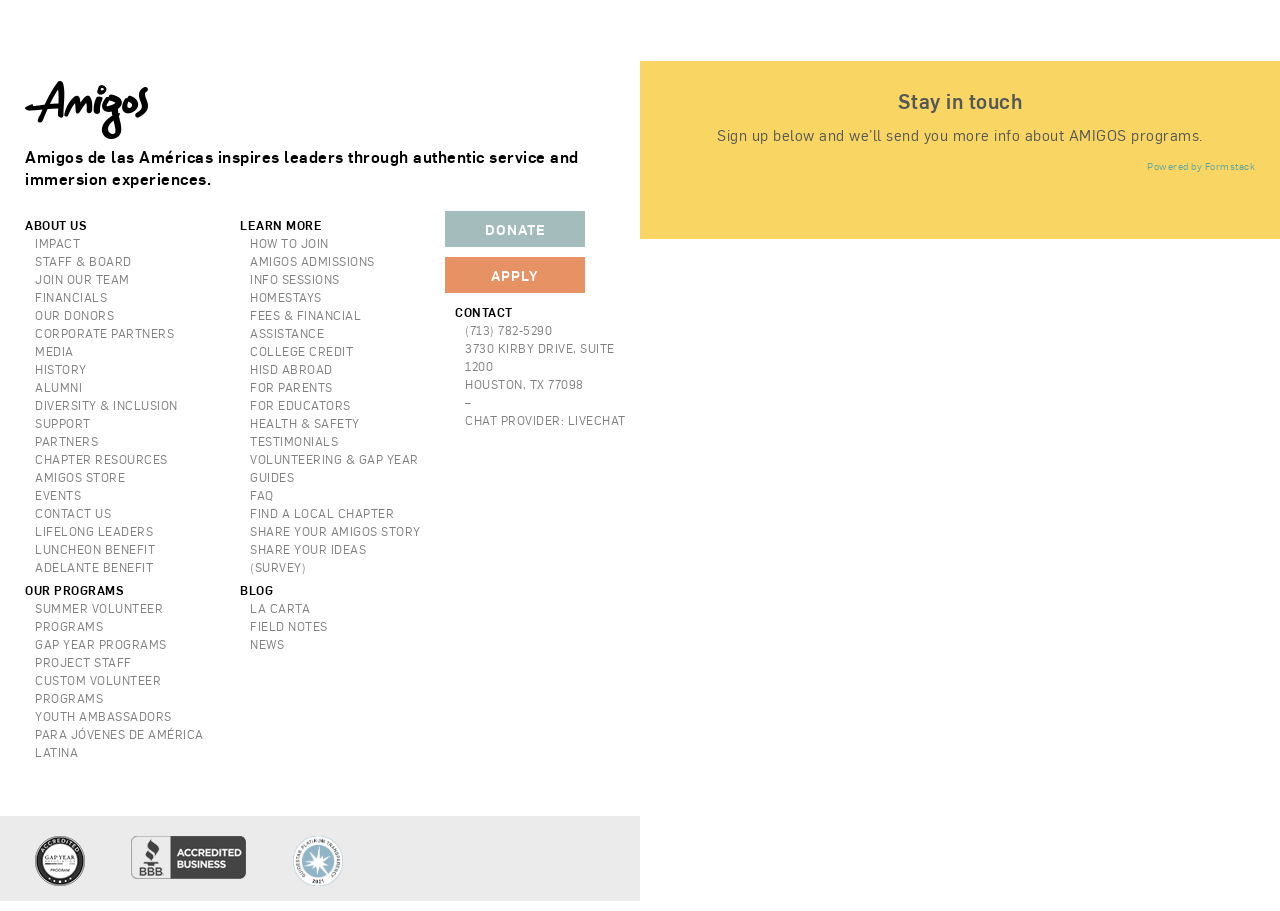Answer briefly with one word or phrase:
What is the organization's name?

Amigos de las Américas